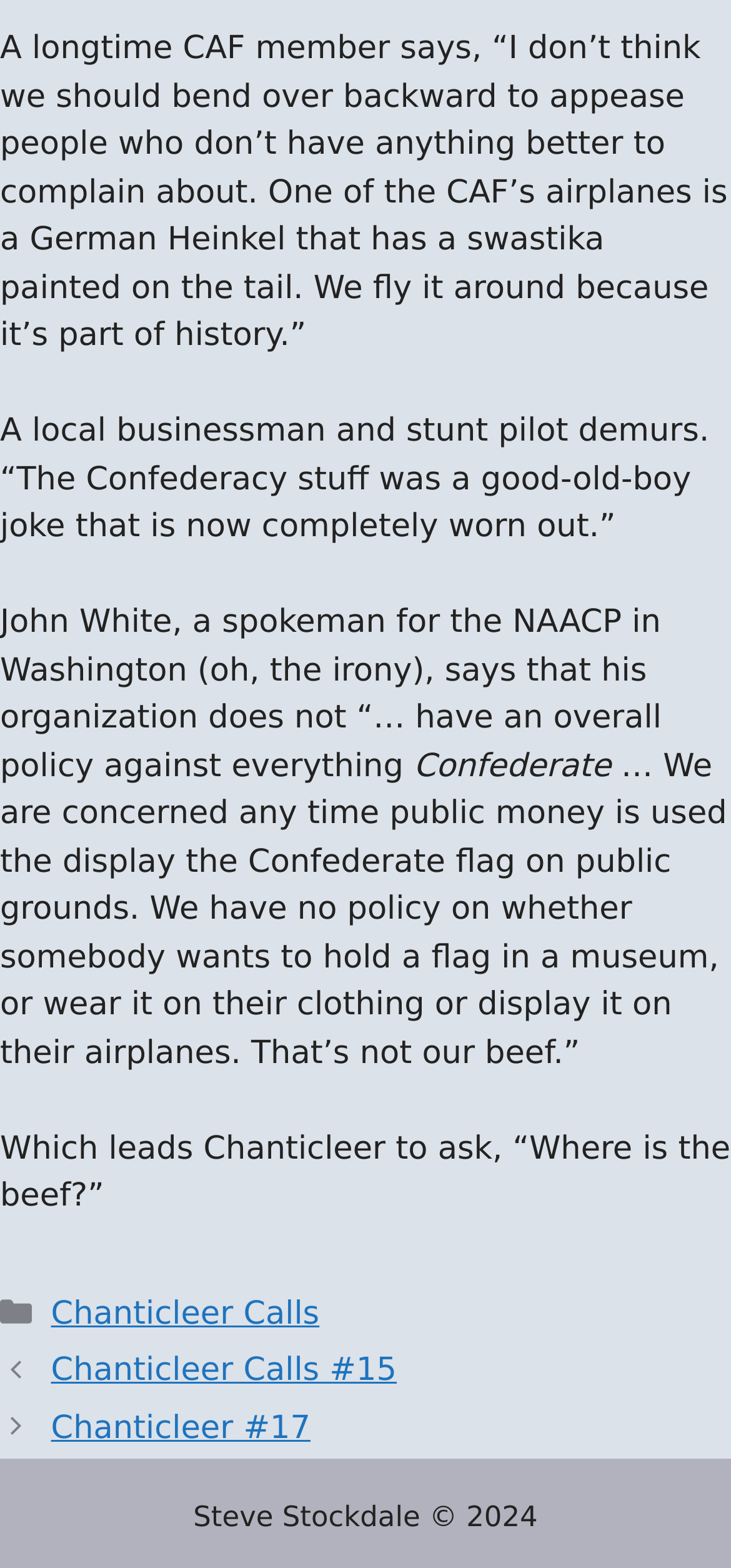Please provide a detailed answer to the question below by examining the image:
How many quotes are in the article?

I counted the number of quotes in the article, which includes quotes from a longtime CAF member, a local businessman and stunt pilot, John White, and Chanticleer. There are four quotes in total.